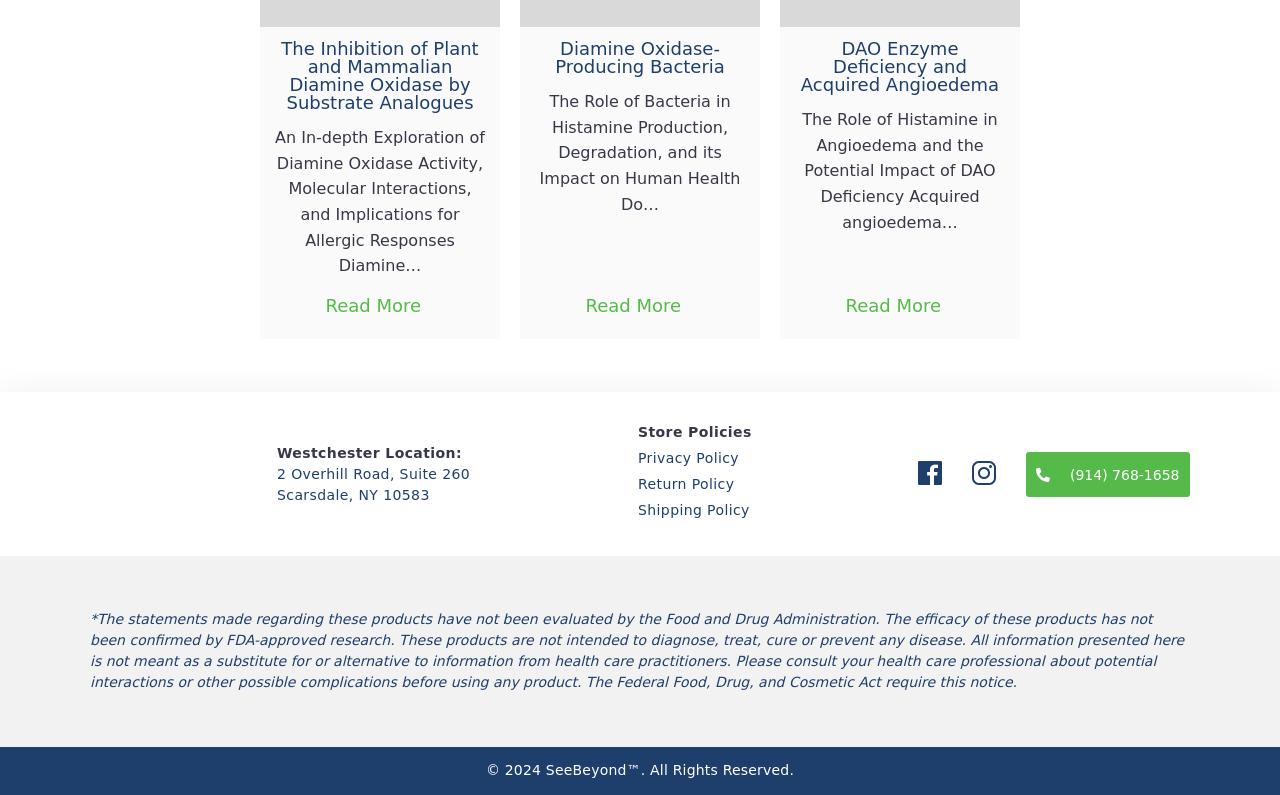Given the description of a UI element: "Return Policy", identify the bounding box coordinates of the matching element in the webpage screenshot.

[0.498, 0.599, 0.573, 0.619]